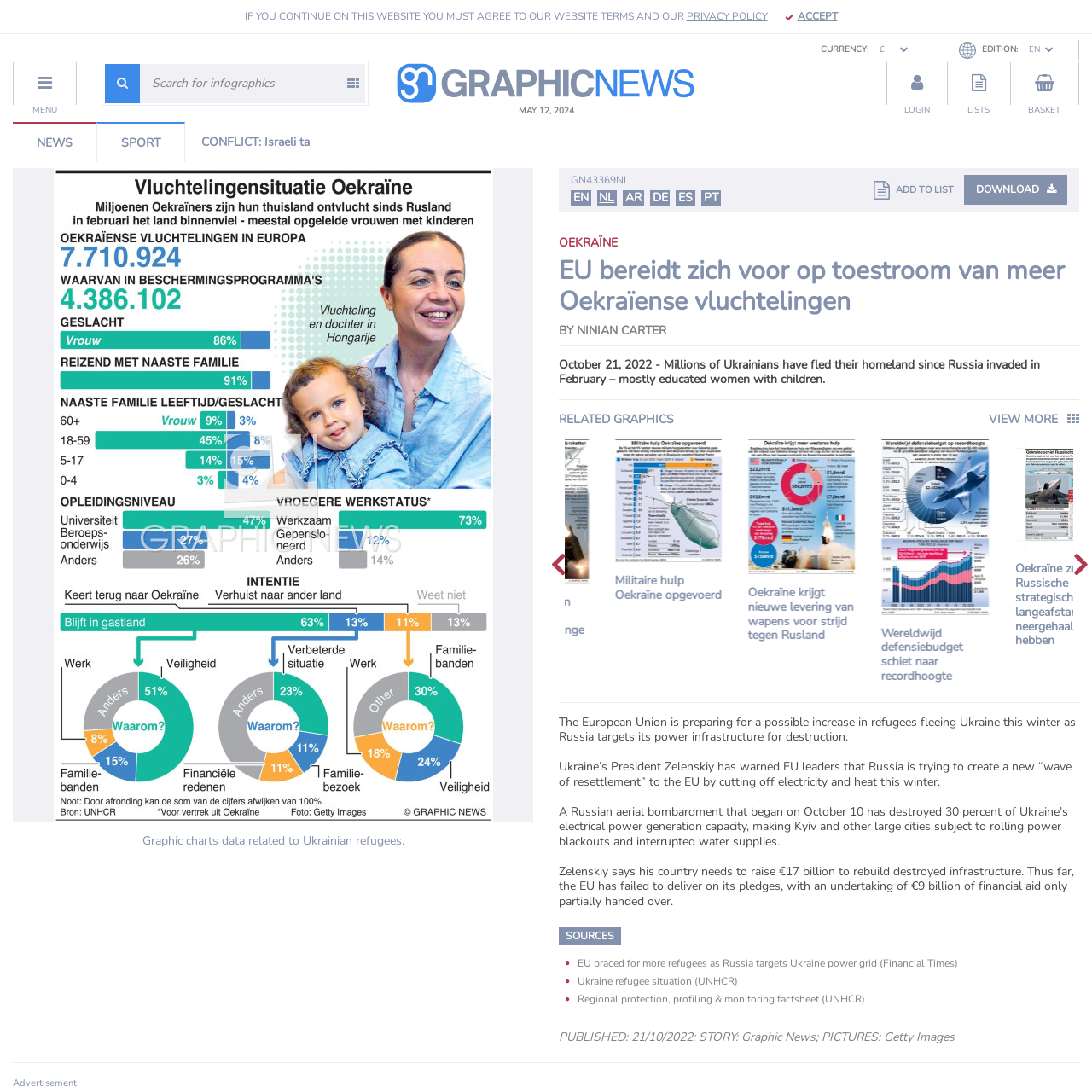Focus your attention on the picture enclosed within the red border and formulate a detailed answer to the question below, using the image as your primary reference: 
What is the tone of the accompanying article?

The caption states that the accompanying text in the article emphasizes the urgency of the situation, illustrating the impact of warfare on civilians and the international response to the increasing number of refugees, indicating that the tone of the article is urgent.